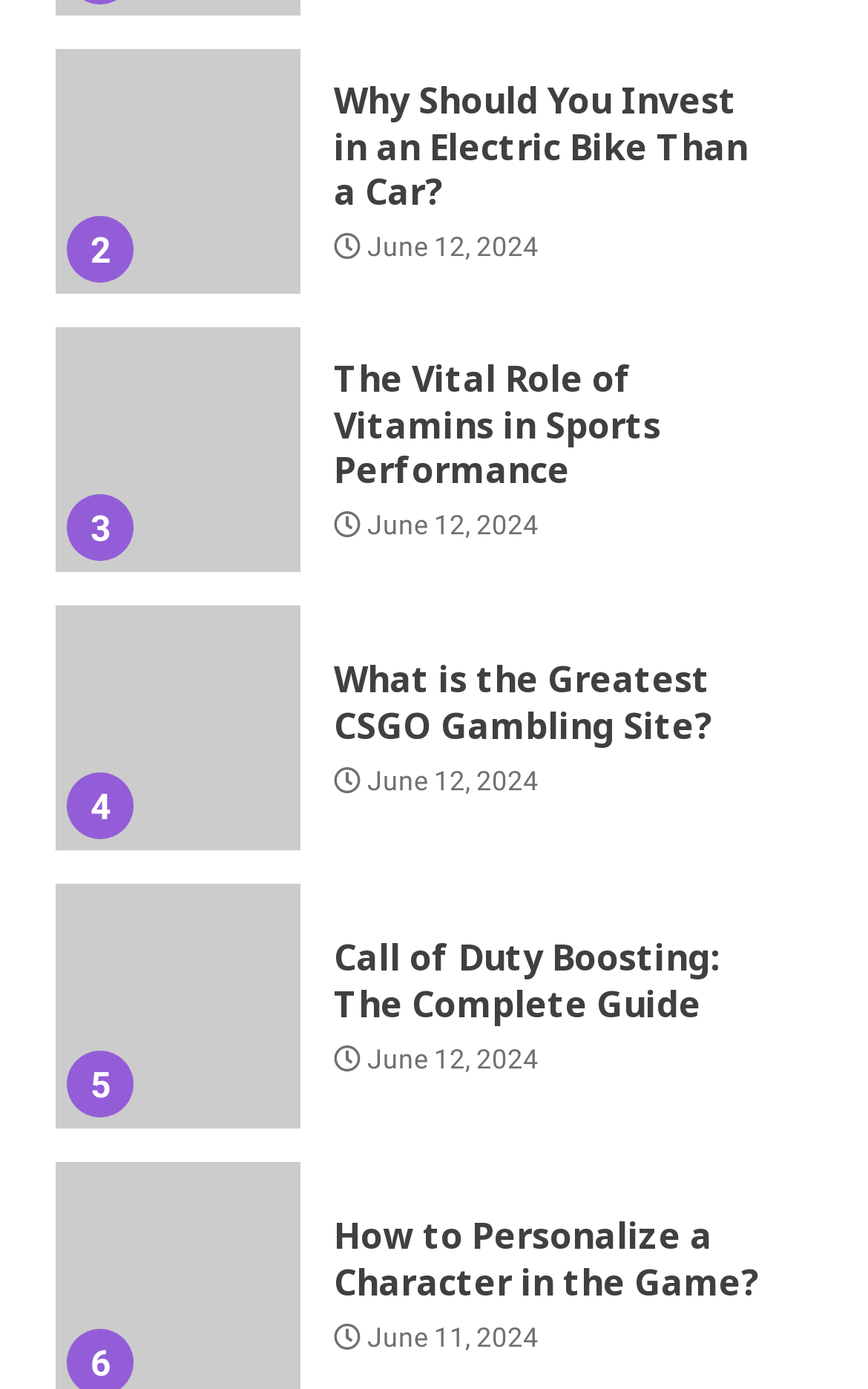Determine the bounding box coordinates for the area that needs to be clicked to fulfill this task: "Learn about vitamins in sports performance". The coordinates must be given as four float numbers between 0 and 1, i.e., [left, top, right, bottom].

[0.385, 0.256, 0.874, 0.356]